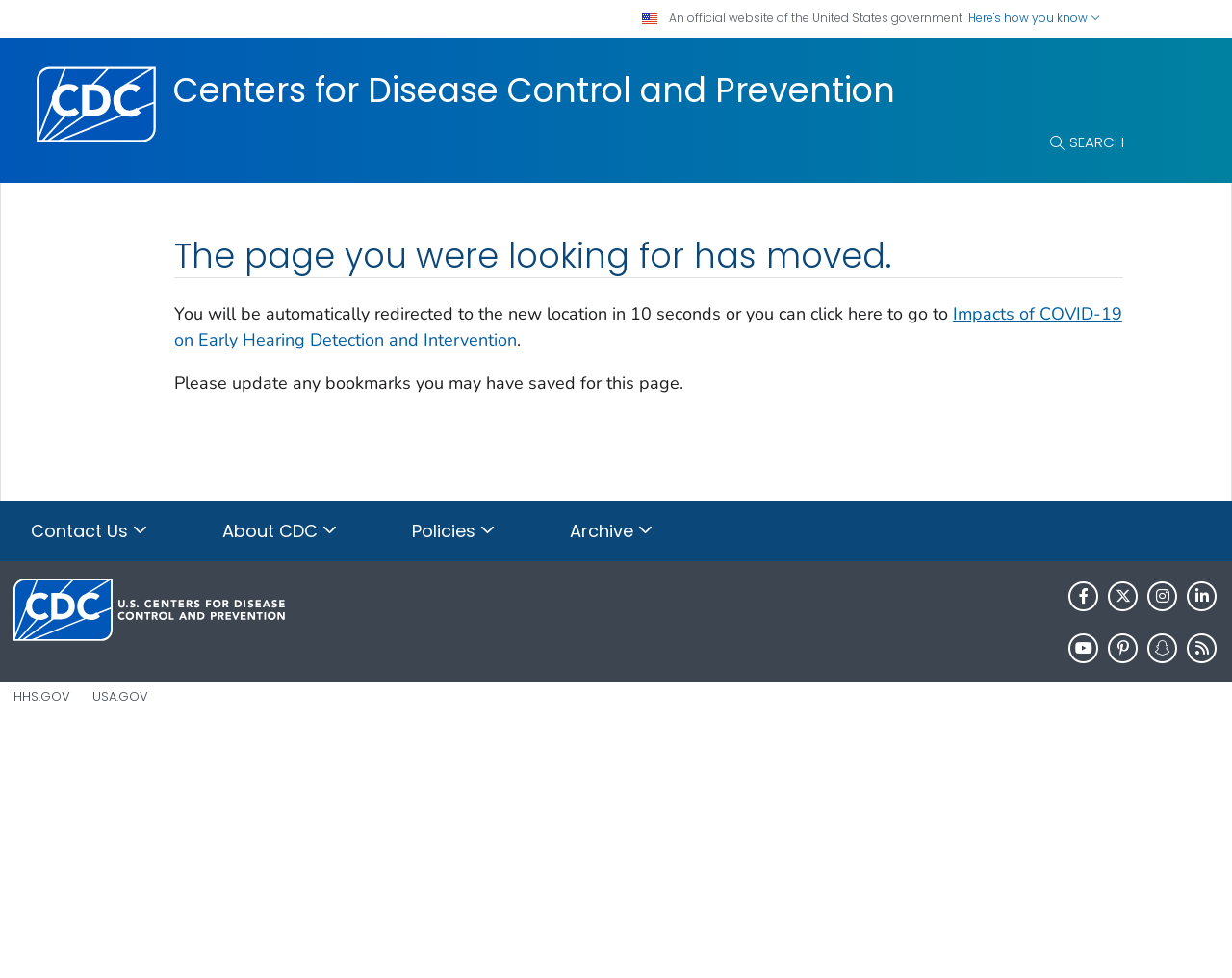Find the bounding box of the UI element described as follows: "HHS.gov".

[0.011, 0.702, 0.057, 0.721]